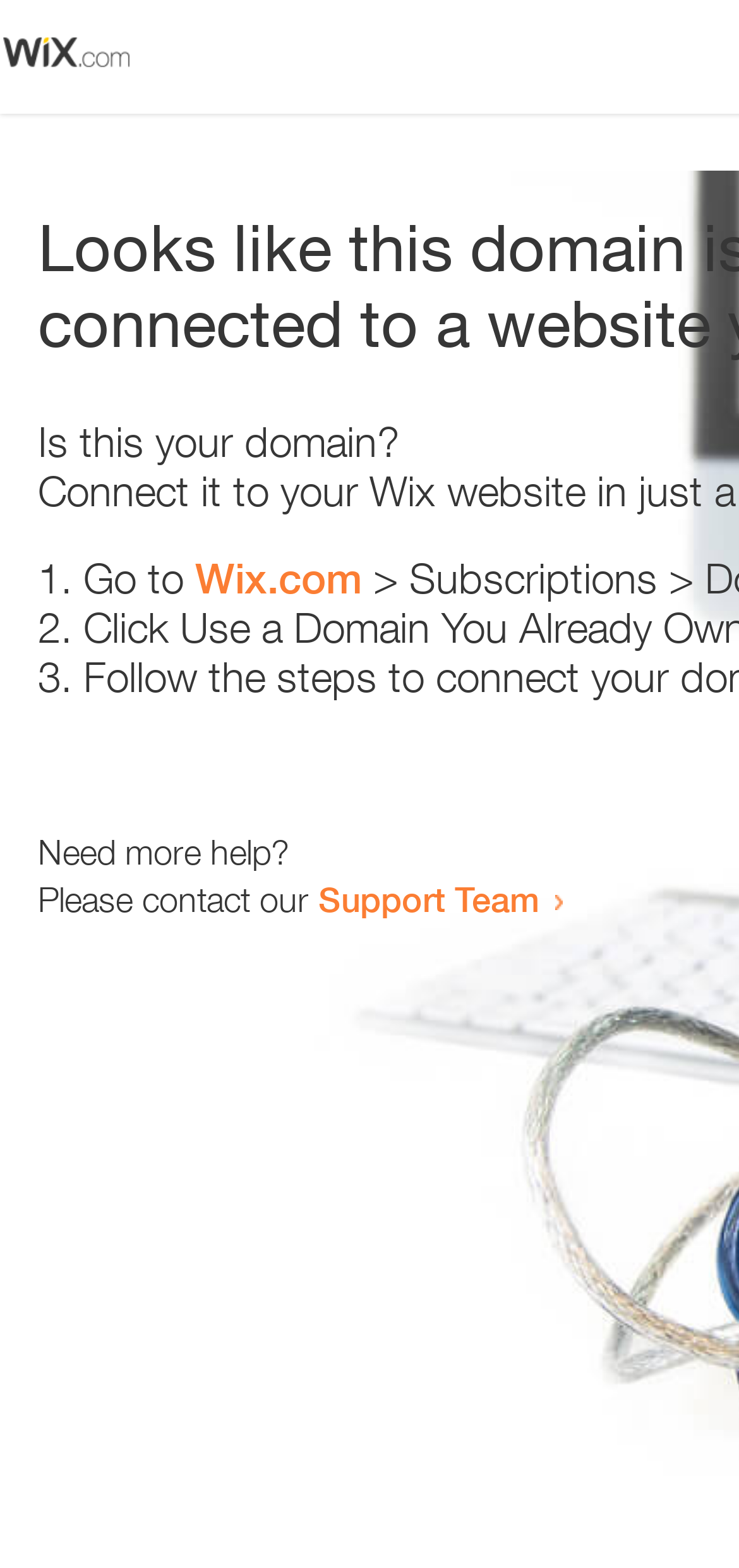Find the bounding box coordinates for the element described here: "Wix.com".

[0.264, 0.353, 0.49, 0.385]